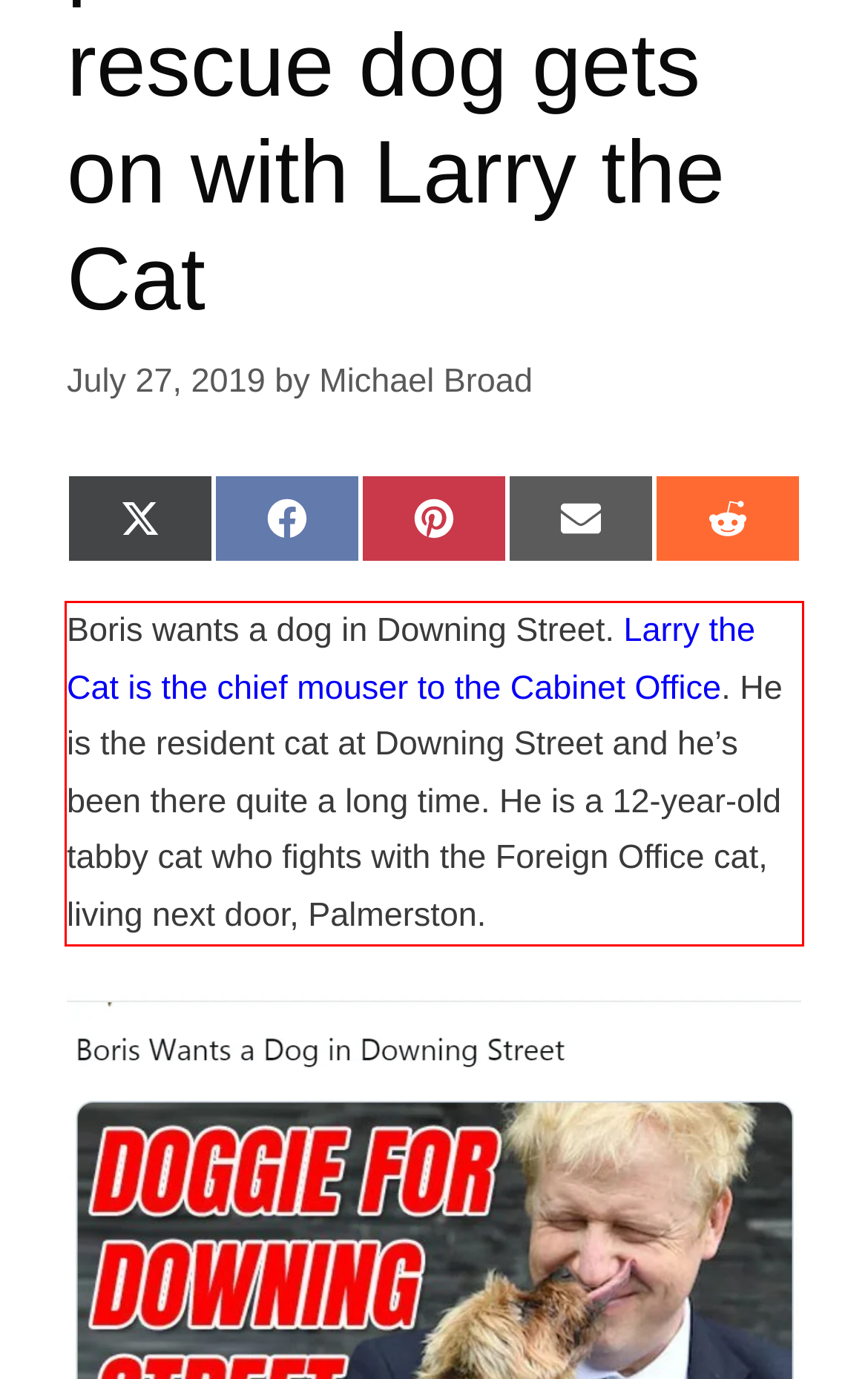Please extract the text content from the UI element enclosed by the red rectangle in the screenshot.

Boris wants a dog in Downing Street. Larry the Cat is the chief mouser to the Cabinet Office. He is the resident cat at Downing Street and he’s been there quite a long time. He is a 12-year-old tabby cat who fights with the Foreign Office cat, living next door, Palmerston.